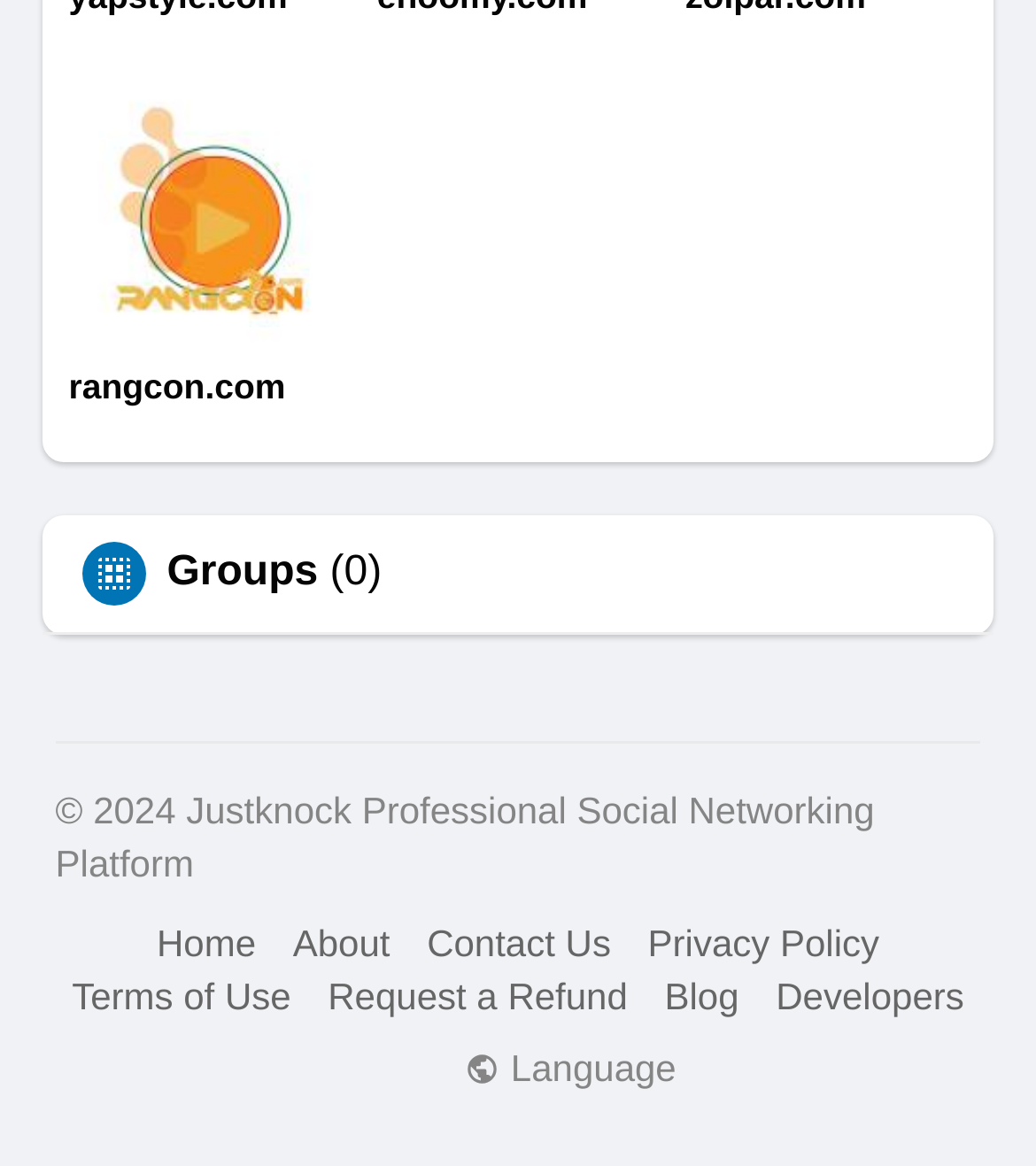Provide the bounding box coordinates of the HTML element this sentence describes: "rangcon.com". The bounding box coordinates consist of four float numbers between 0 and 1, i.e., [left, top, right, bottom].

[0.066, 0.062, 0.338, 0.351]